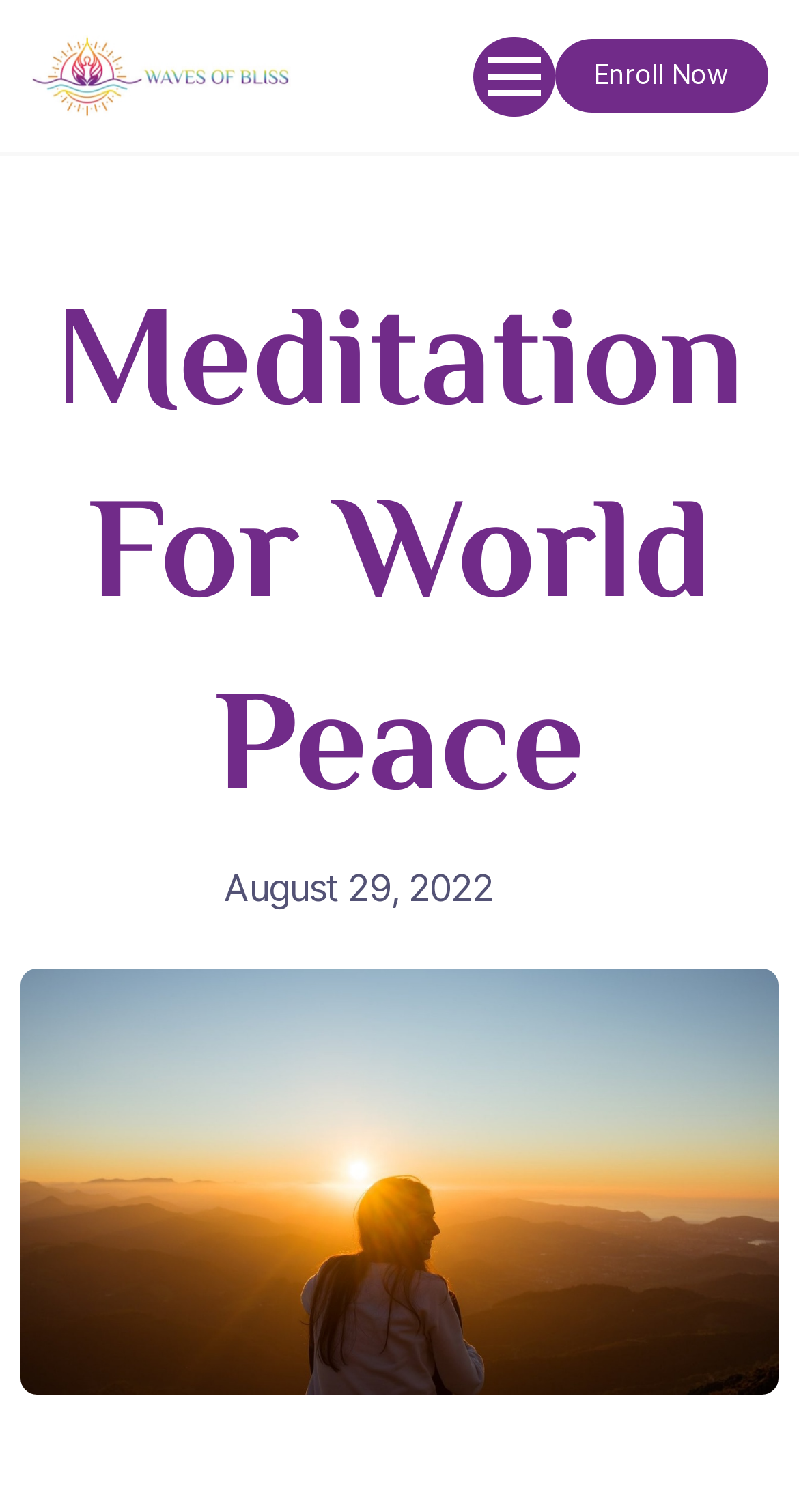Identify the bounding box coordinates of the HTML element based on this description: "alt="Waves Of Bliss"".

[0.038, 0.023, 0.579, 0.077]